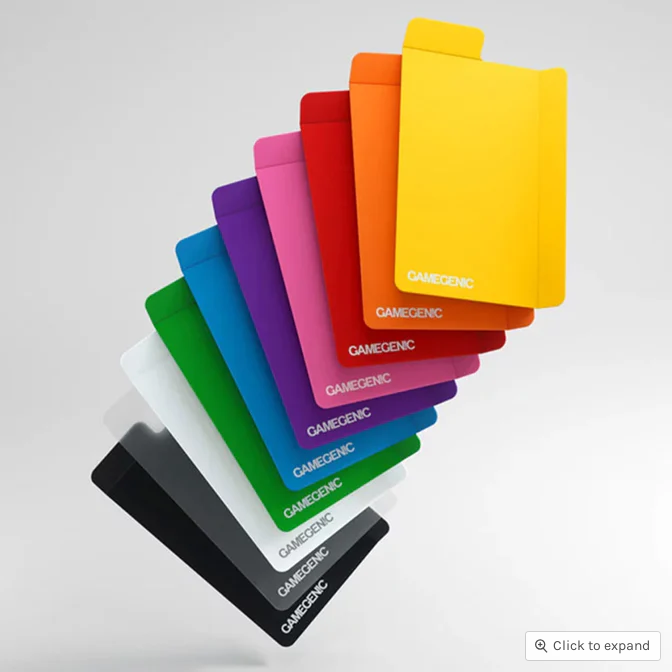Examine the image carefully and respond to the question with a detailed answer: 
What is the purpose of the card dividers?

According to the caption, the card dividers are ideal for tidying up deck boxes and enhancing the ease of access to cards, making them perfect for board games and collectible card games enthusiasts.